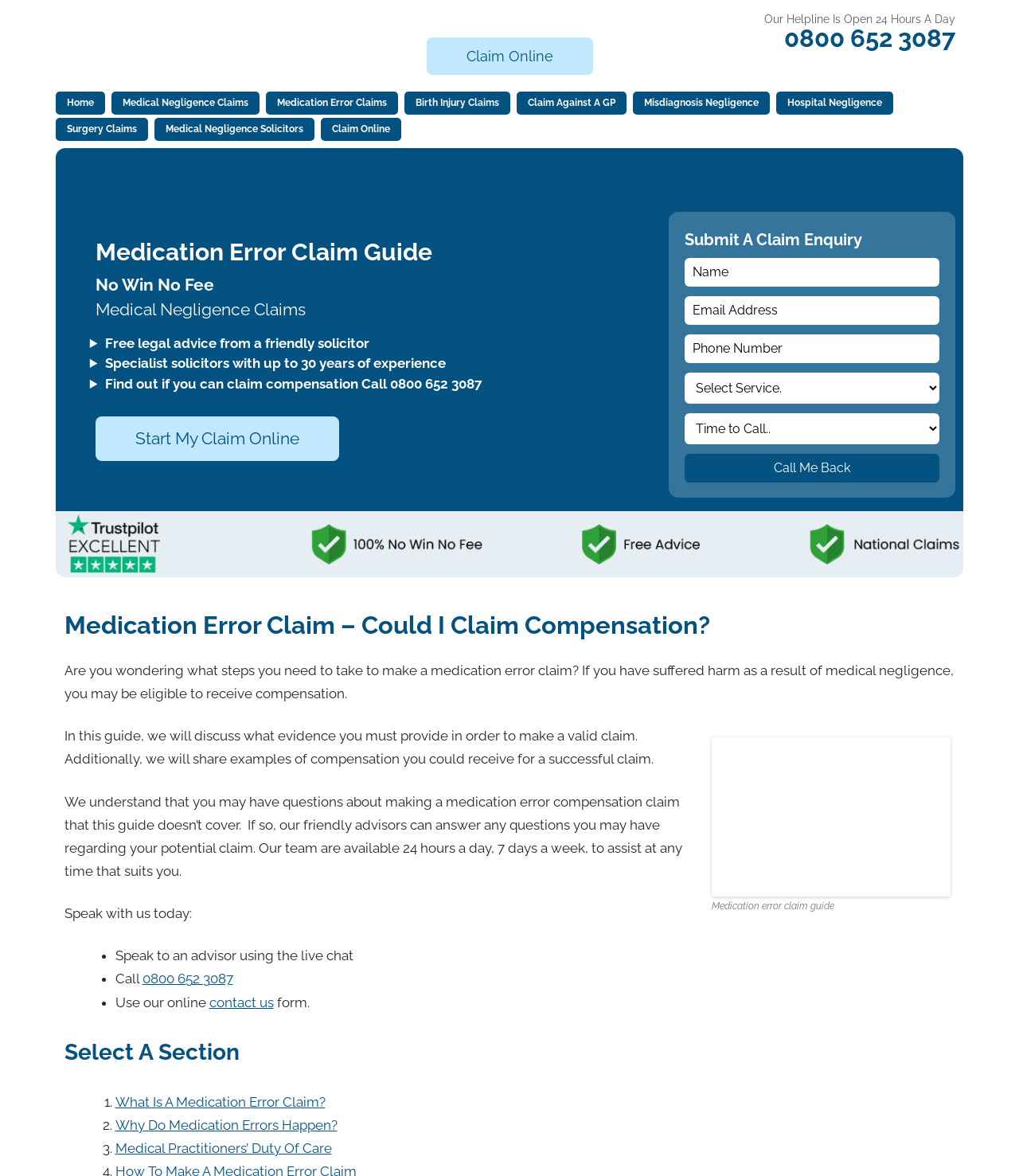Locate the bounding box of the UI element described in the following text: "Why Do Medication Errors Happen?".

[0.113, 0.95, 0.331, 0.963]